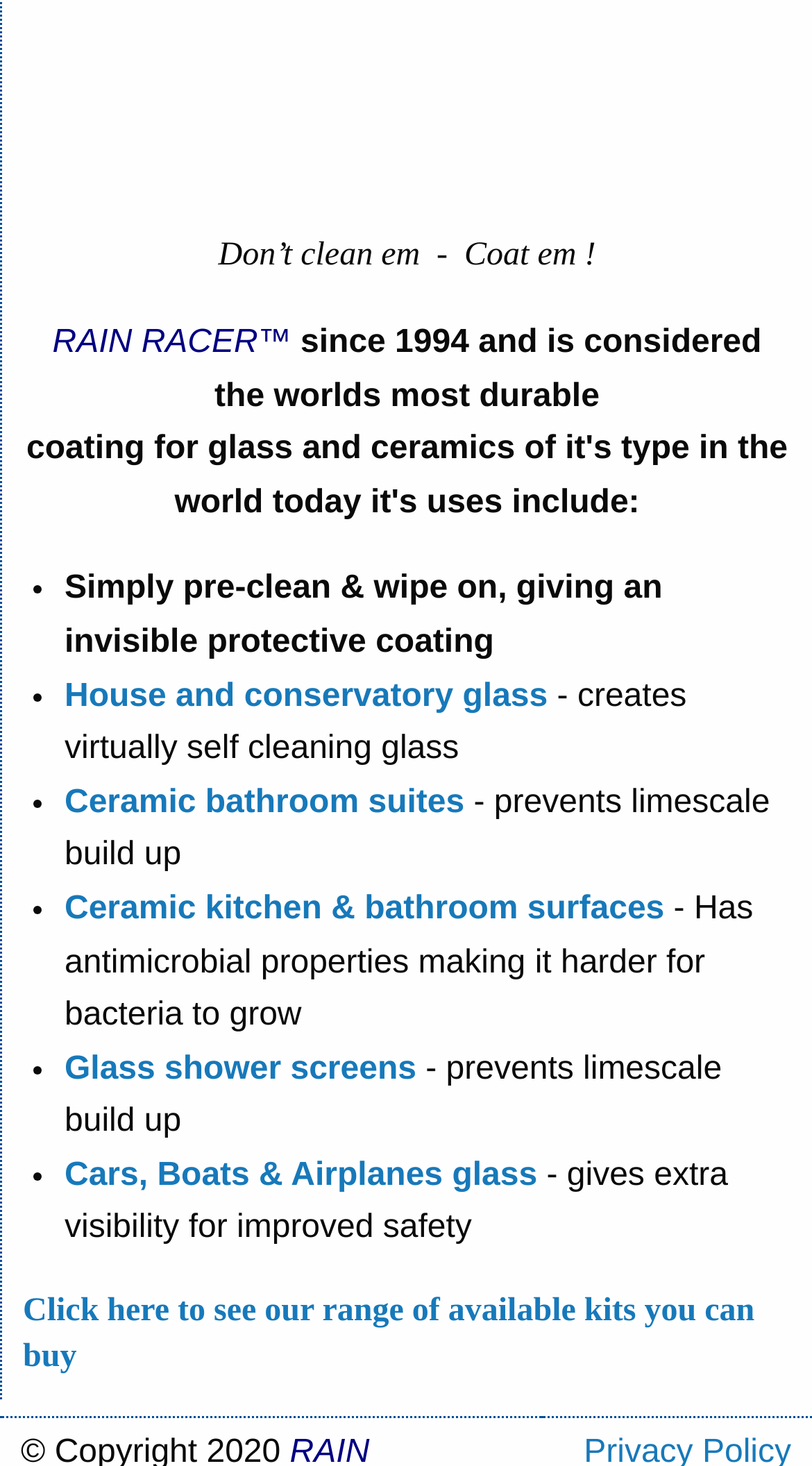Determine the bounding box coordinates (top-left x, top-left y, bottom-right x, bottom-right y) of the UI element described in the following text: Glass shower screens

[0.079, 0.717, 0.513, 0.741]